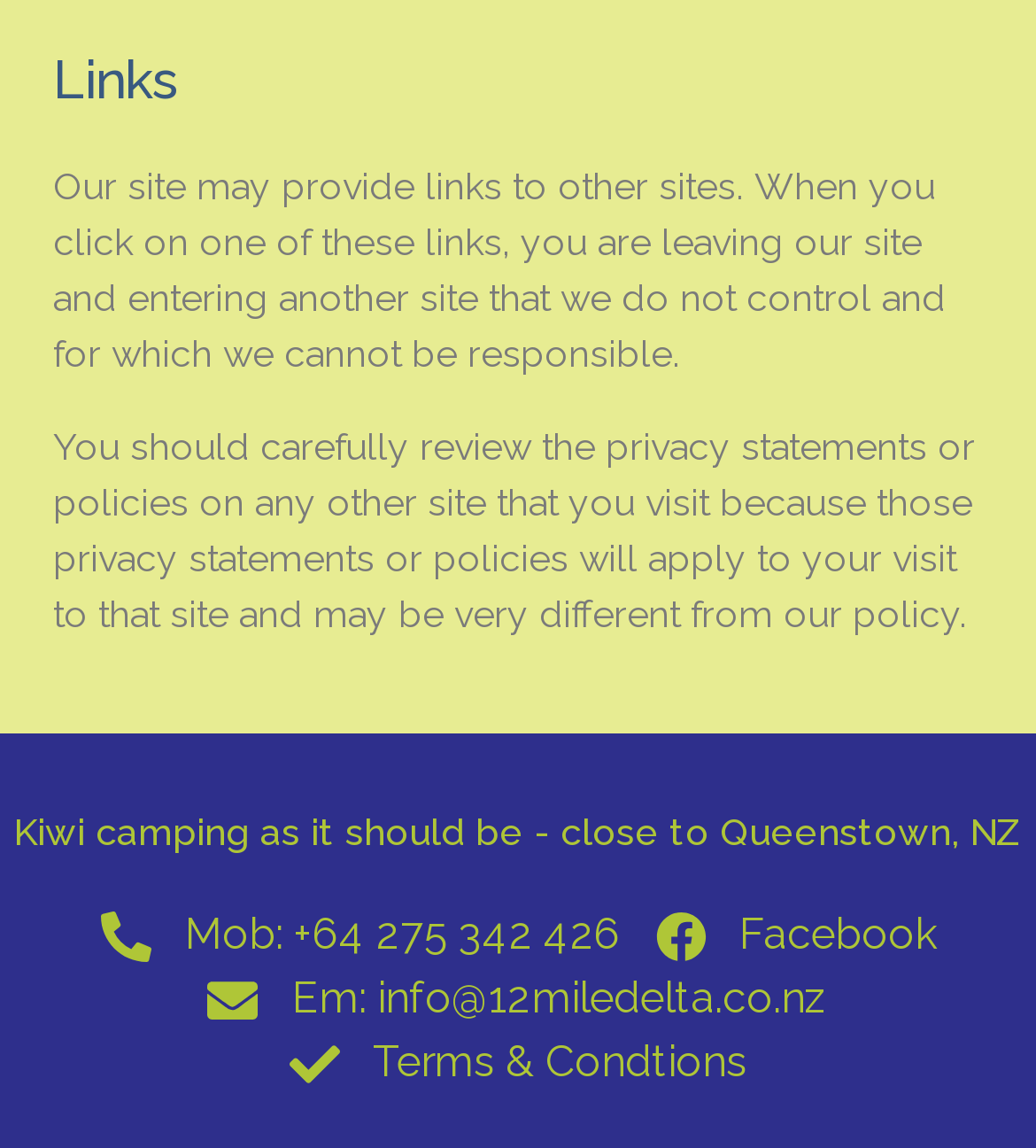Using the information from the screenshot, answer the following question thoroughly:
What type of policy is mentioned on the page?

The type of policy mentioned on the page is a privacy policy, which is mentioned in the text 'You should carefully review the privacy statements or policies on any other site that you visit because those privacy statements or policies will apply to your visit to that site and may be very different from our policy.'